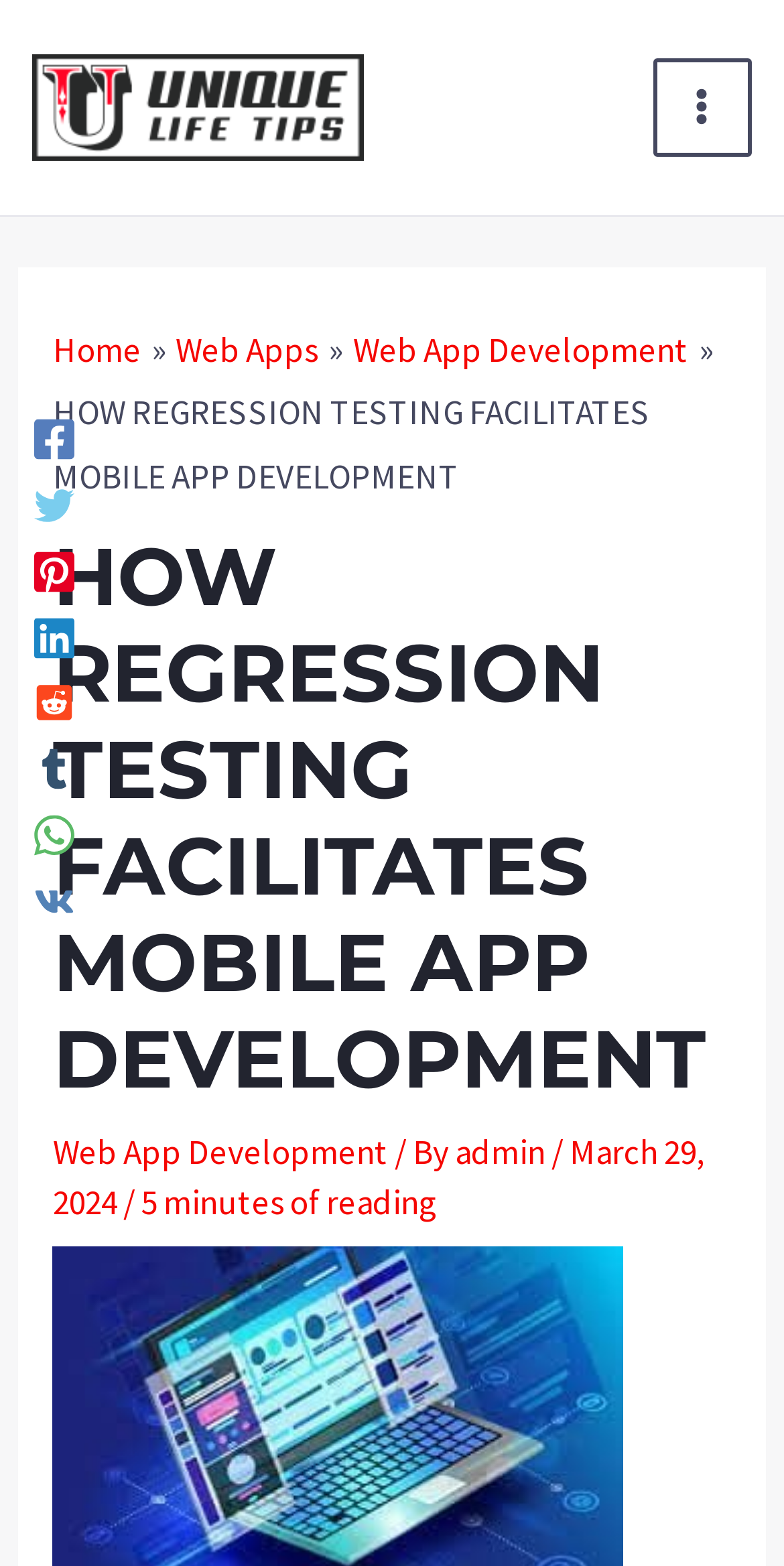Answer the question using only one word or a concise phrase: What social media platforms are available for sharing?

Facebook, Twitter, etc.